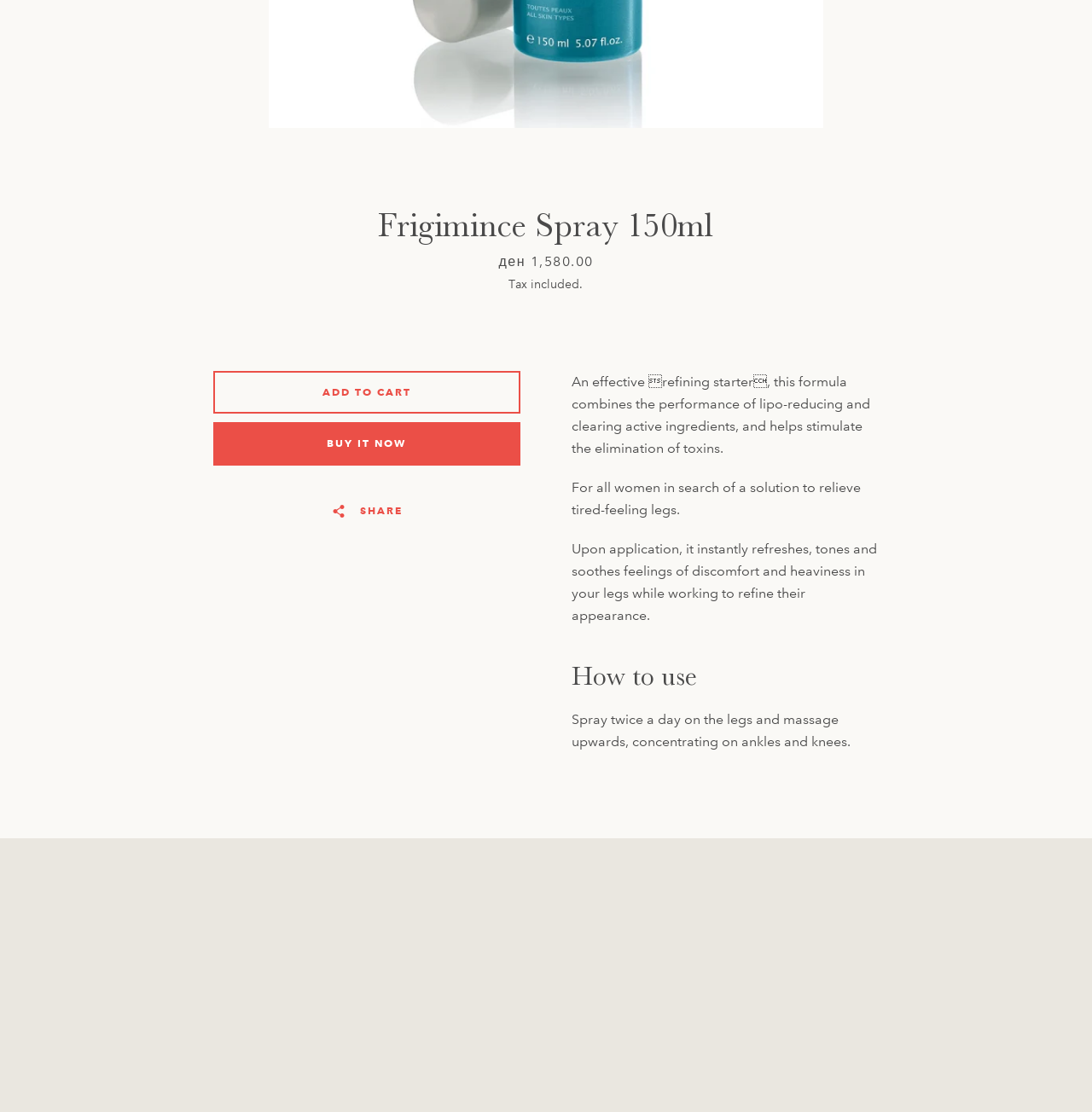Find the bounding box coordinates for the HTML element specified by: "Subscribe".

[0.777, 0.349, 0.859, 0.363]